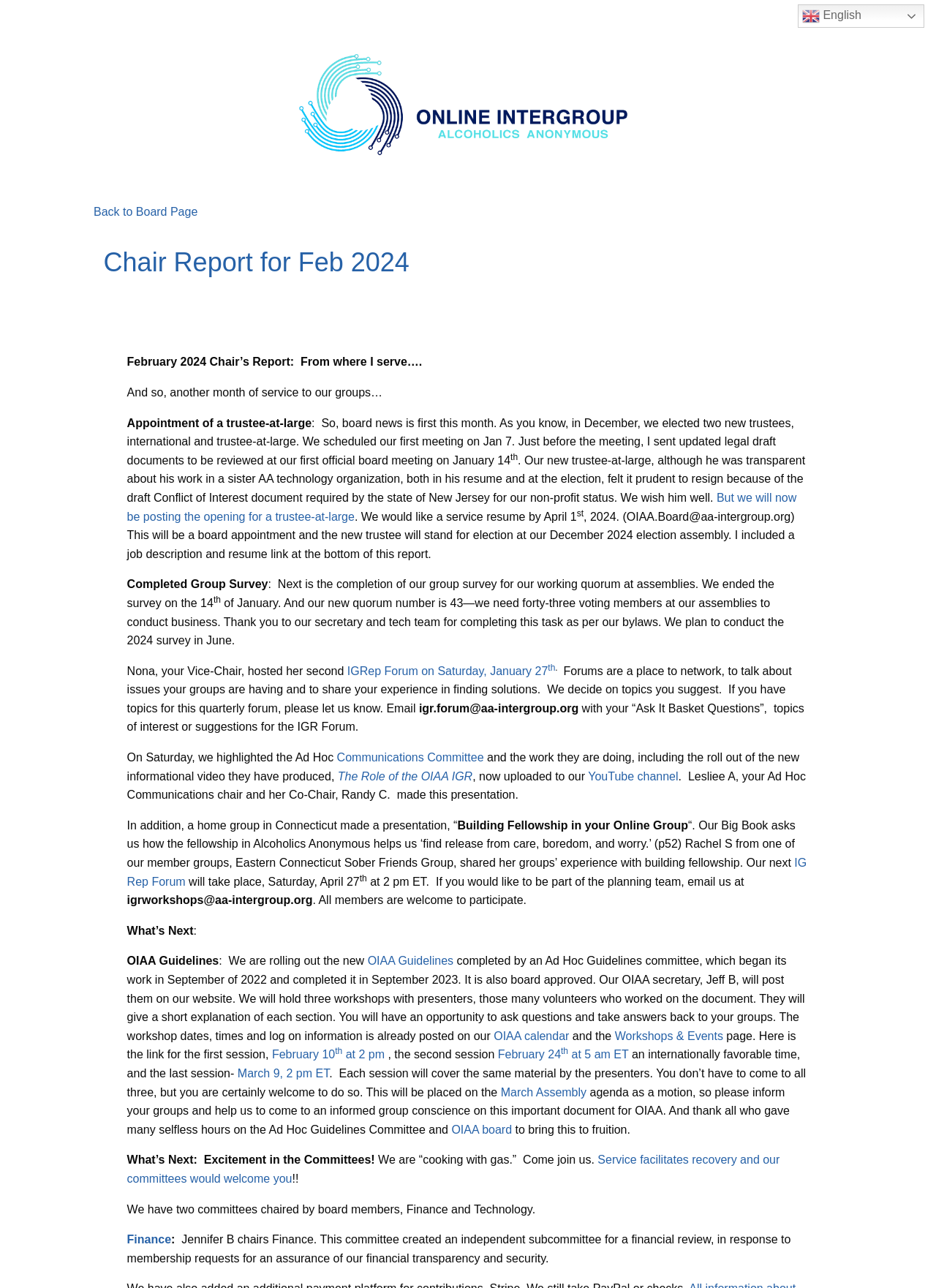Could you indicate the bounding box coordinates of the region to click in order to complete this instruction: "View Chair Report for Feb 2024".

[0.111, 0.19, 0.889, 0.219]